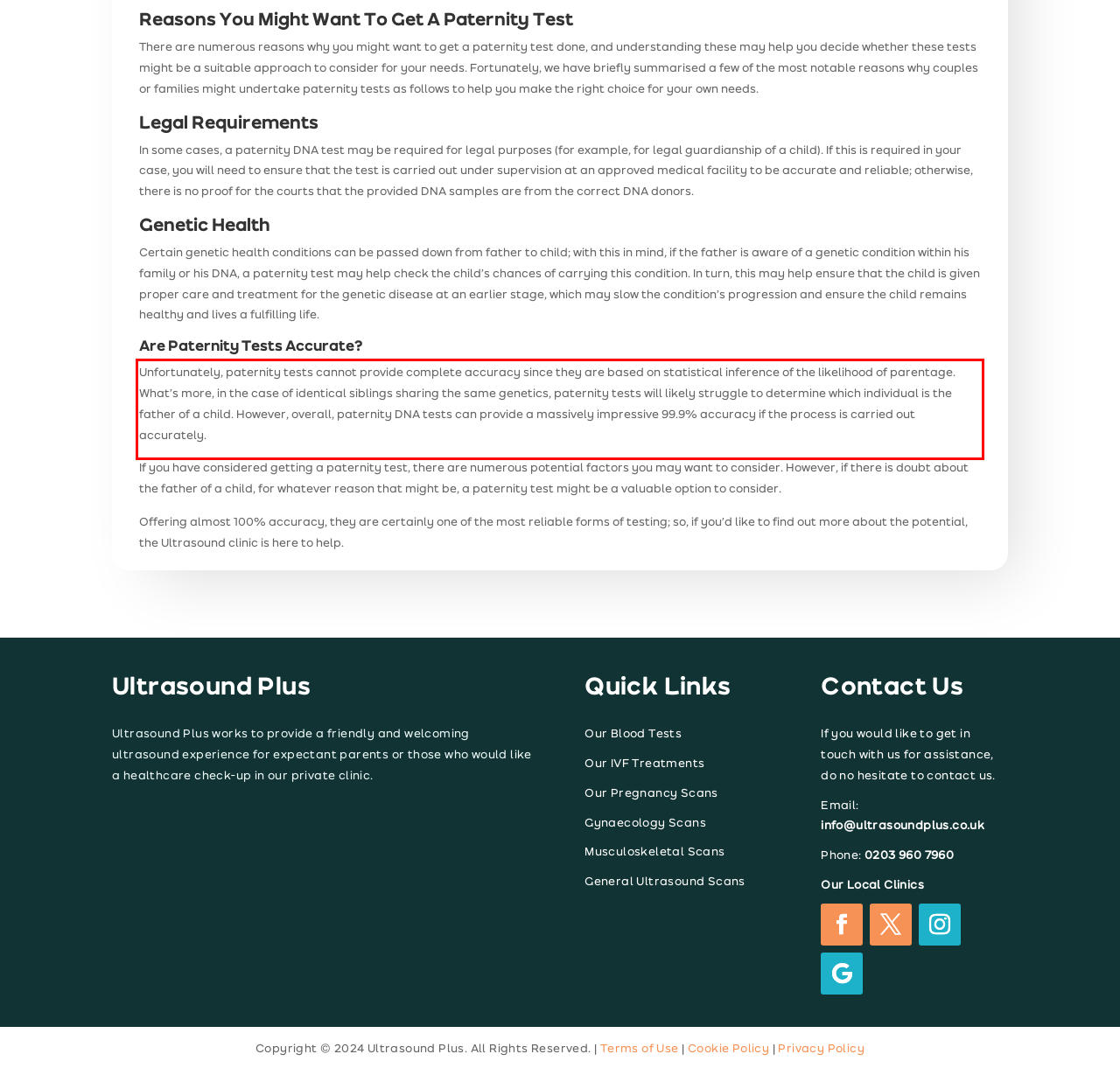With the given screenshot of a webpage, locate the red rectangle bounding box and extract the text content using OCR.

Unfortunately, paternity tests cannot provide complete accuracy since they are based on statistical inference of the likelihood of parentage. What’s more, in the case of identical siblings sharing the same genetics, paternity tests will likely struggle to determine which individual is the father of a child. However, overall, paternity DNA tests can provide a massively impressive 99.9% accuracy if the process is carried out accurately.